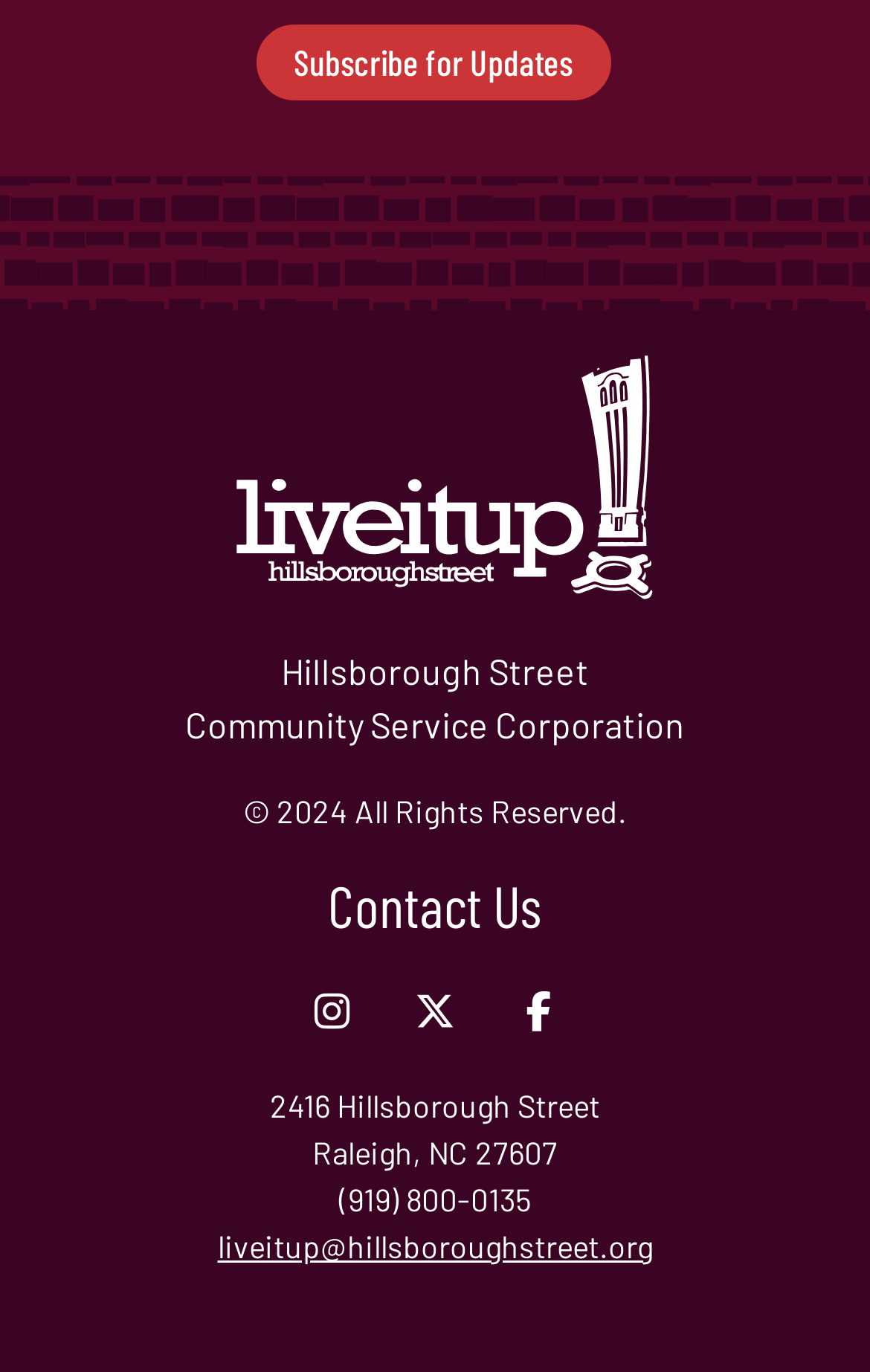Please provide a one-word or short phrase answer to the question:
What is the email address of the organization?

liveitup@hillsboroughstreet.org